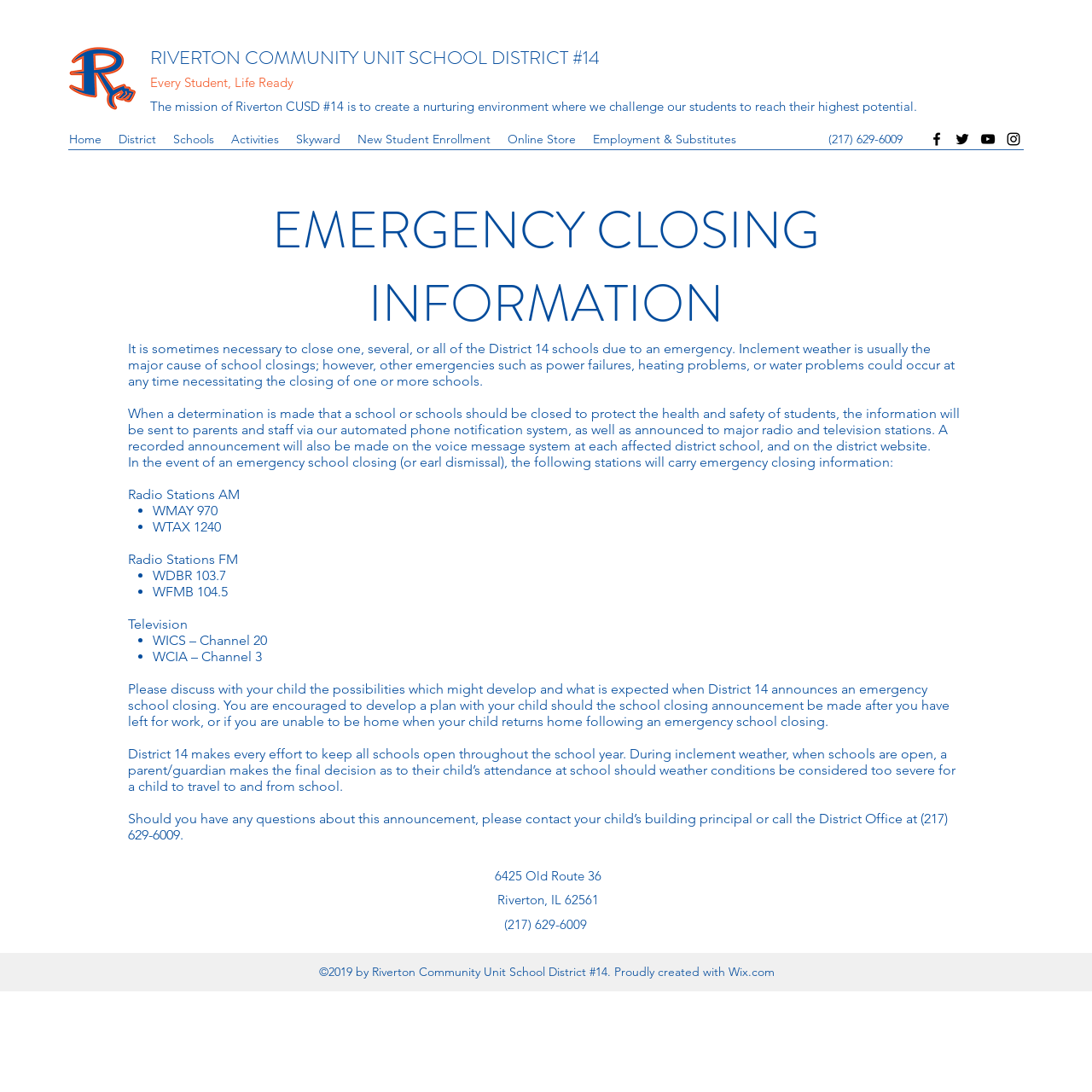What is encouraged to be developed with a child in case of an emergency school closing?
Based on the image, give a one-word or short phrase answer.

A plan